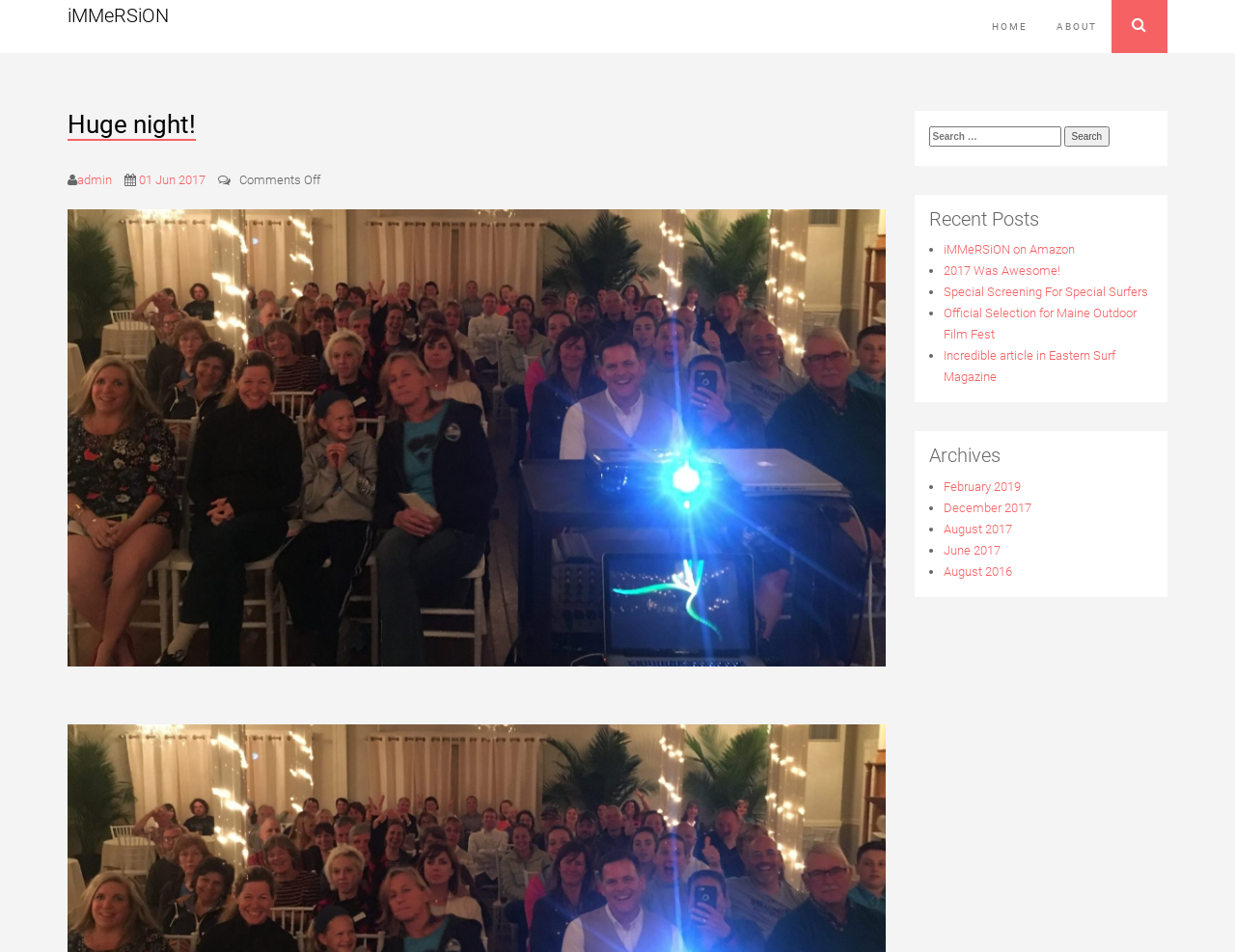Identify the bounding box coordinates for the UI element described as follows: "parent_node: Search for: value="Search"". Ensure the coordinates are four float numbers between 0 and 1, formatted as [left, top, right, bottom].

[0.861, 0.133, 0.899, 0.154]